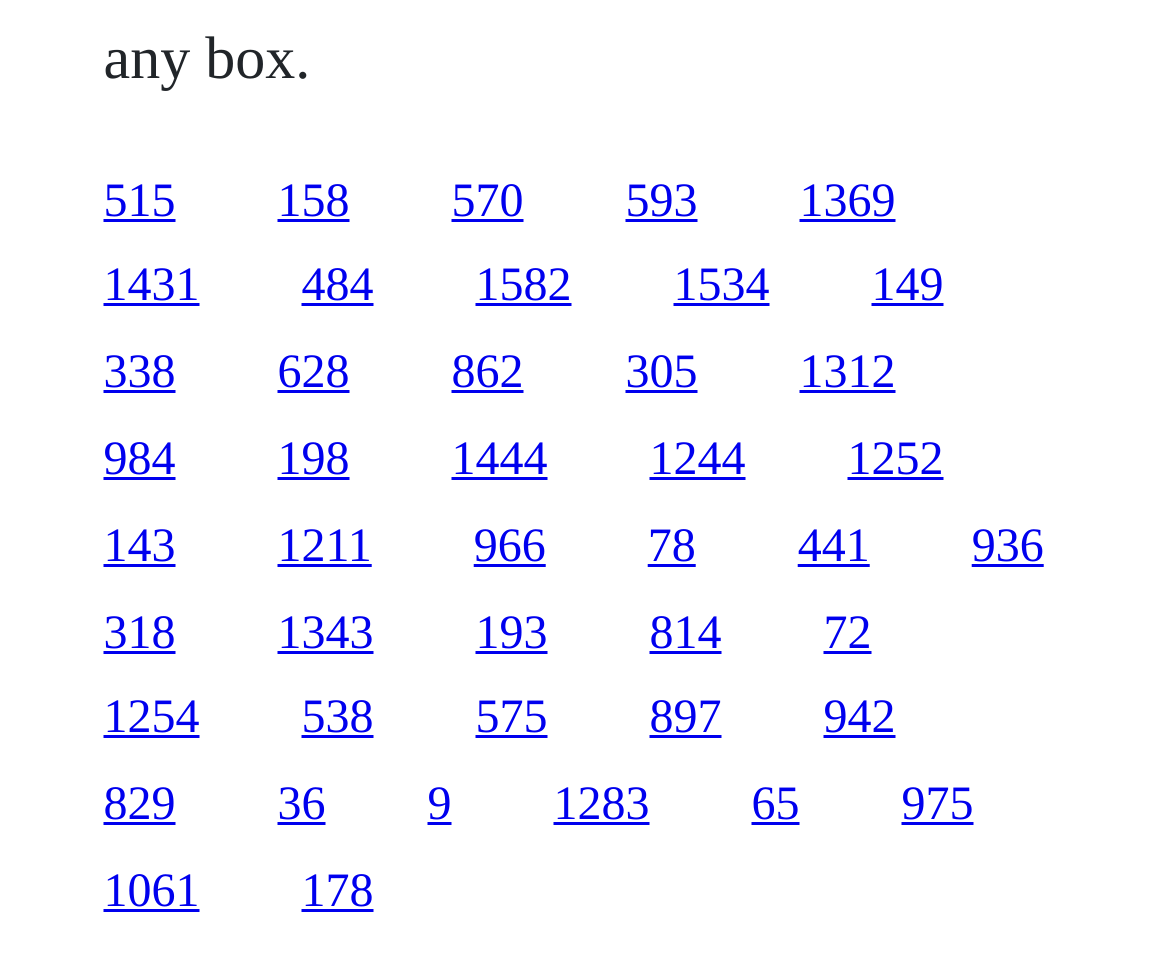Are there any links with overlapping bounding boxes?
Carefully analyze the image and provide a thorough answer to the question.

After carefully examining the bounding box coordinates of each link element, I did not find any instances of overlapping bounding boxes, indicating that each link has a unique spatial position on the webpage.